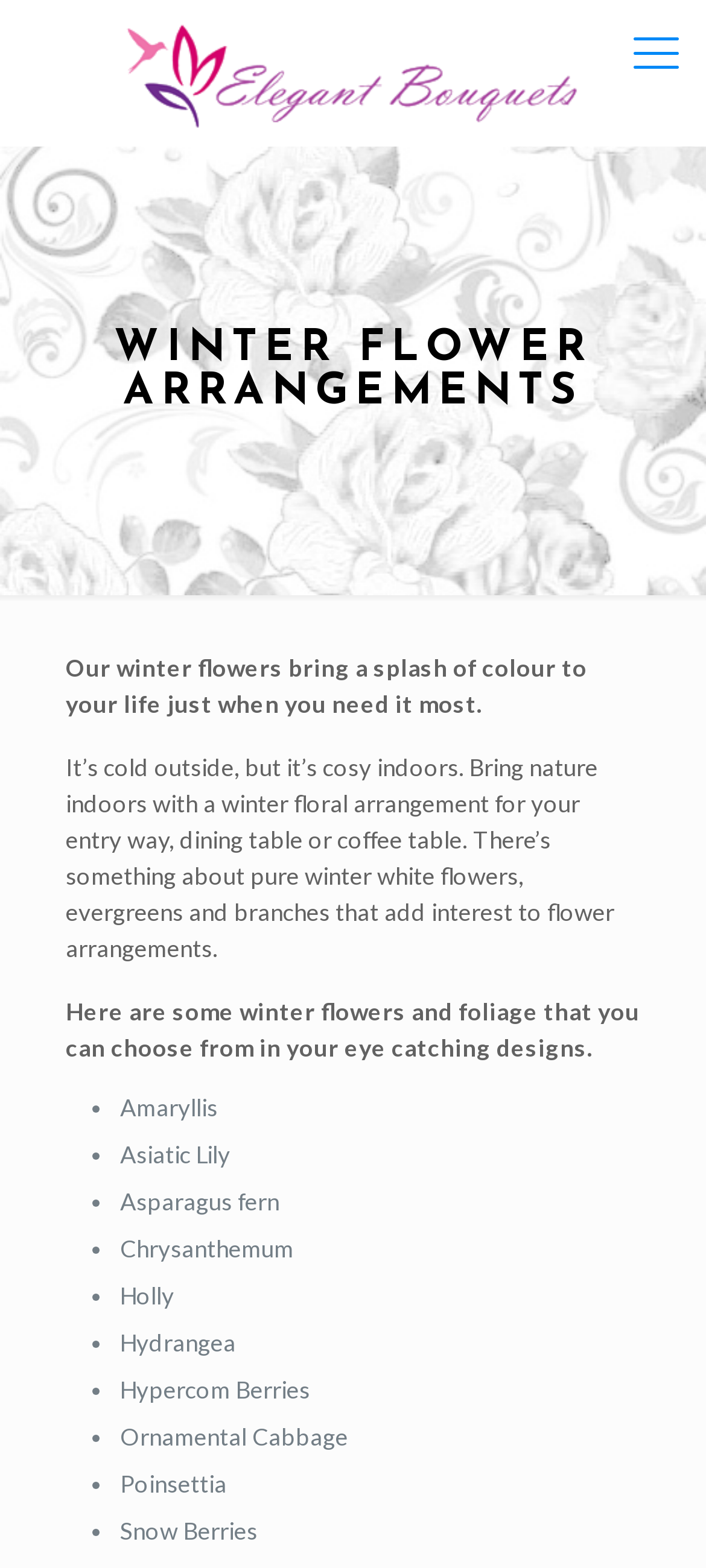Your task is to find and give the main heading text of the webpage.

WINTER FLOWER ARRANGEMENTS